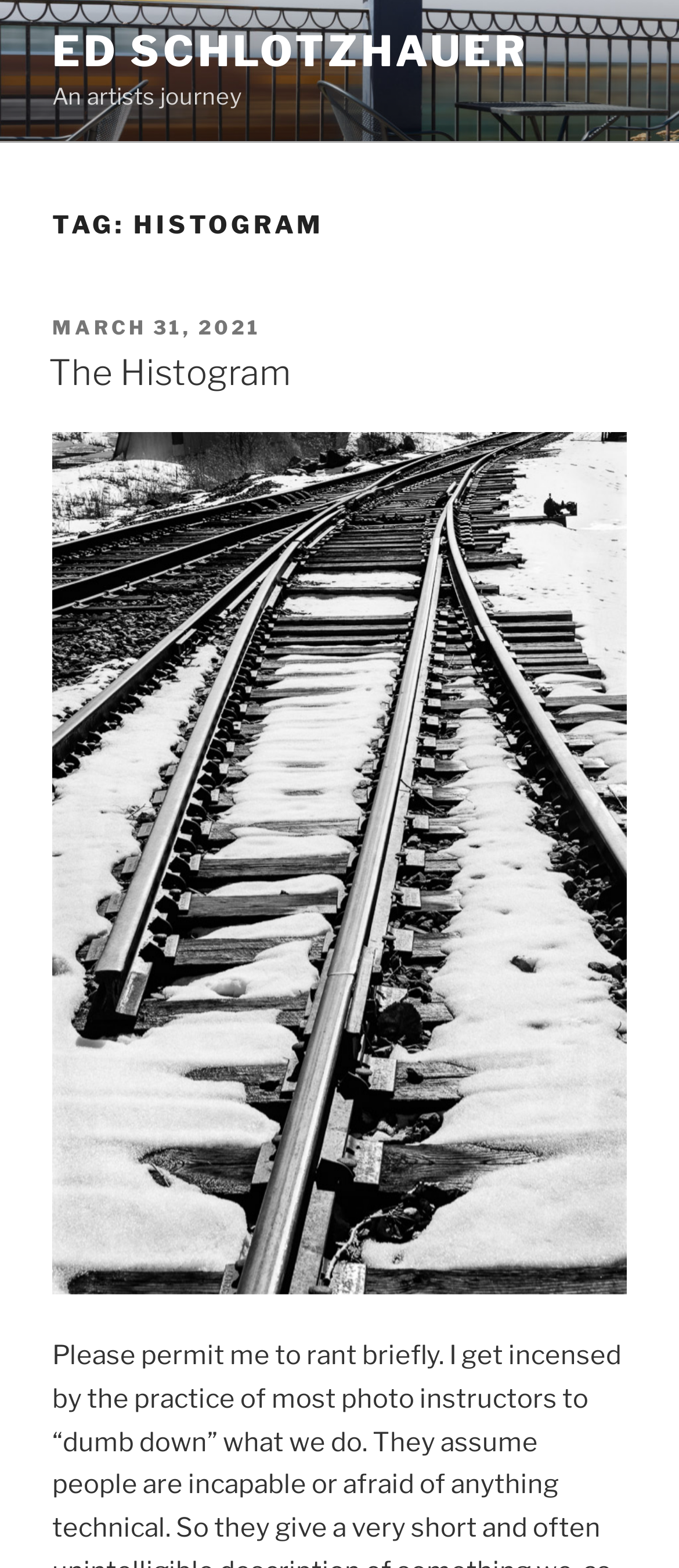Predict the bounding box for the UI component with the following description: "March 31, 2021July 21, 2021".

[0.077, 0.201, 0.385, 0.217]